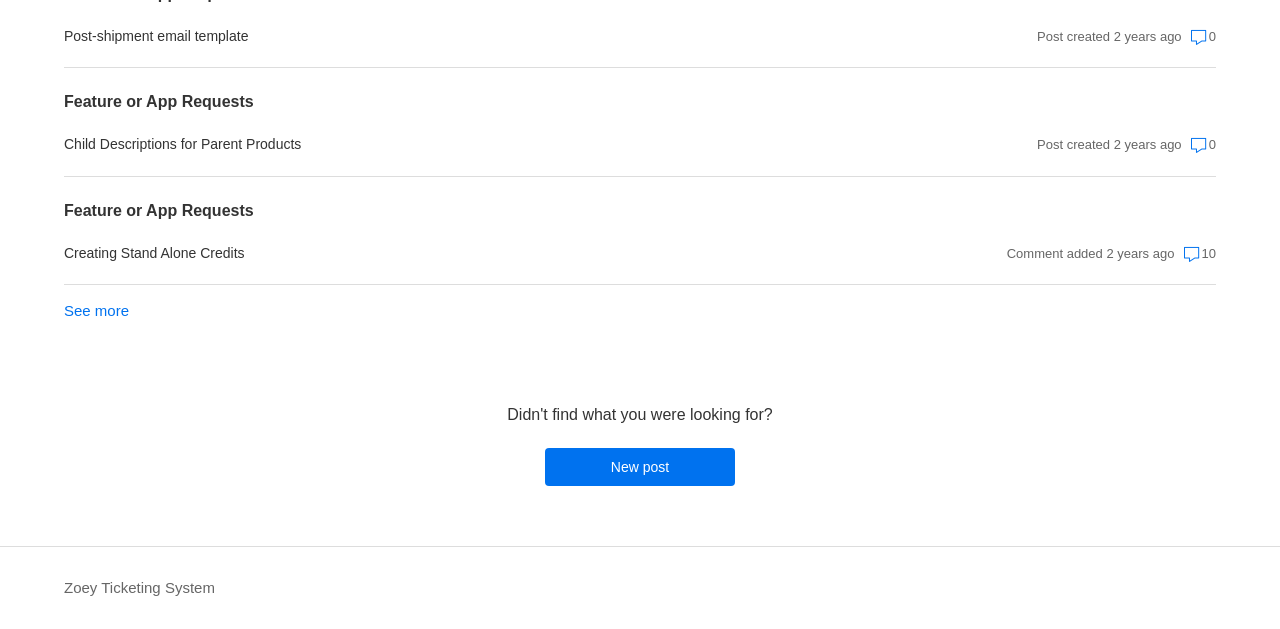From the webpage screenshot, predict the bounding box coordinates (top-left x, top-left y, bottom-right x, bottom-right y) for the UI element described here: Child Descriptions for Parent Products

[0.05, 0.213, 0.68, 0.247]